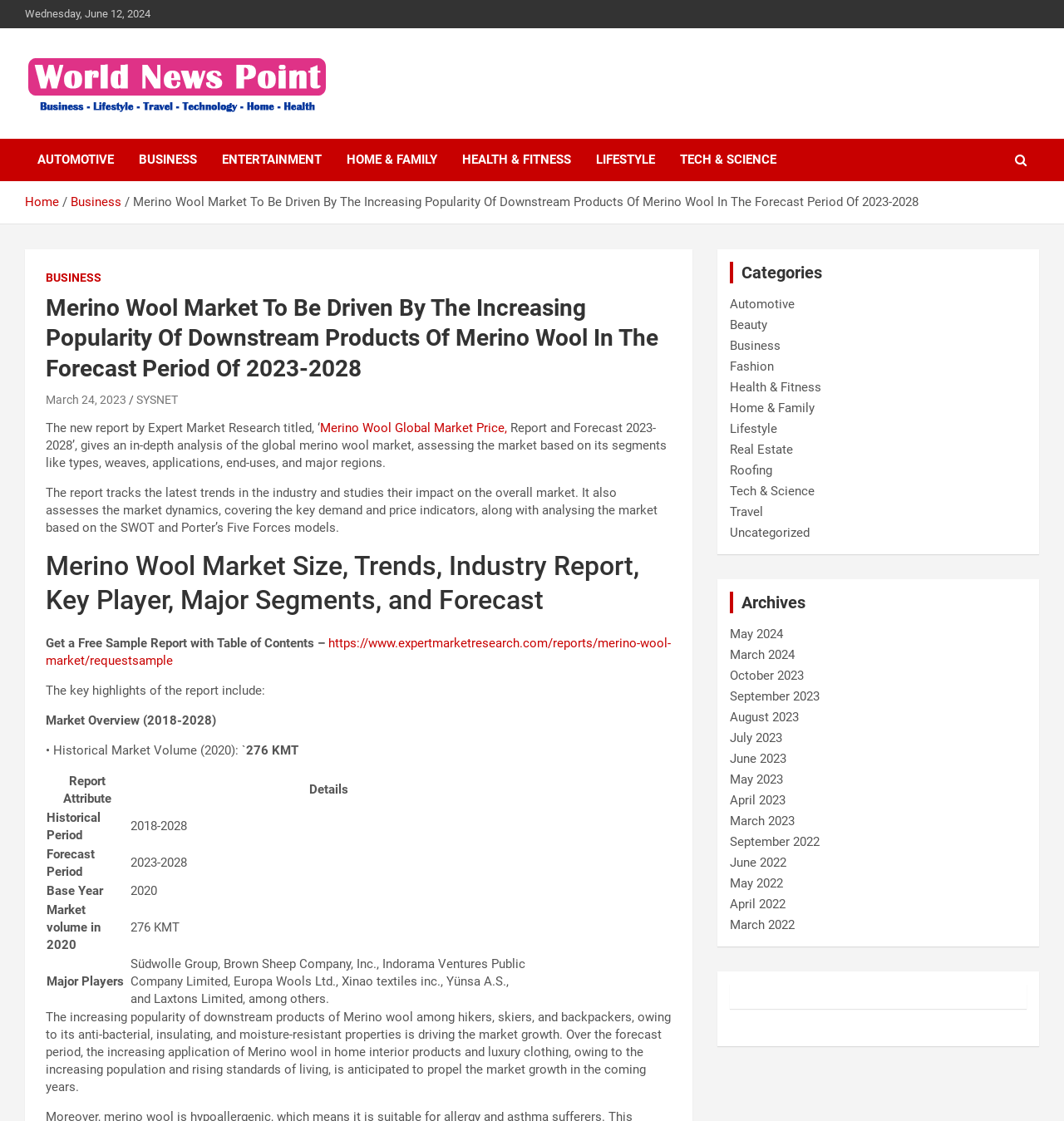Ascertain the bounding box coordinates for the UI element detailed here: "Telegram". The coordinates should be provided as [left, top, right, bottom] with each value being a float between 0 and 1.

None